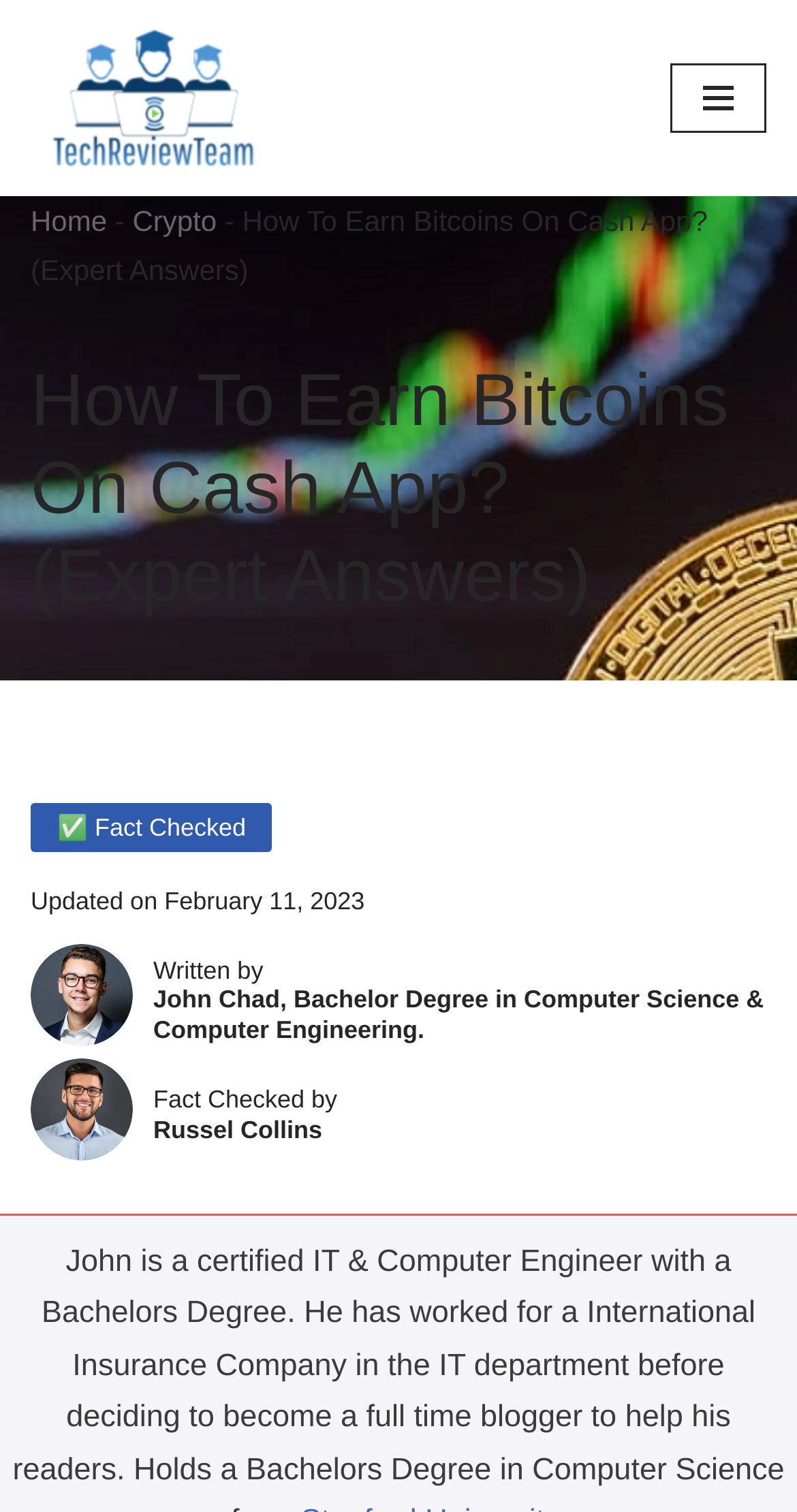Given the element description: "Skip to content", predict the bounding box coordinates of this UI element. The coordinates must be four float numbers between 0 and 1, given as [left, top, right, bottom].

[0.0, 0.043, 0.077, 0.07]